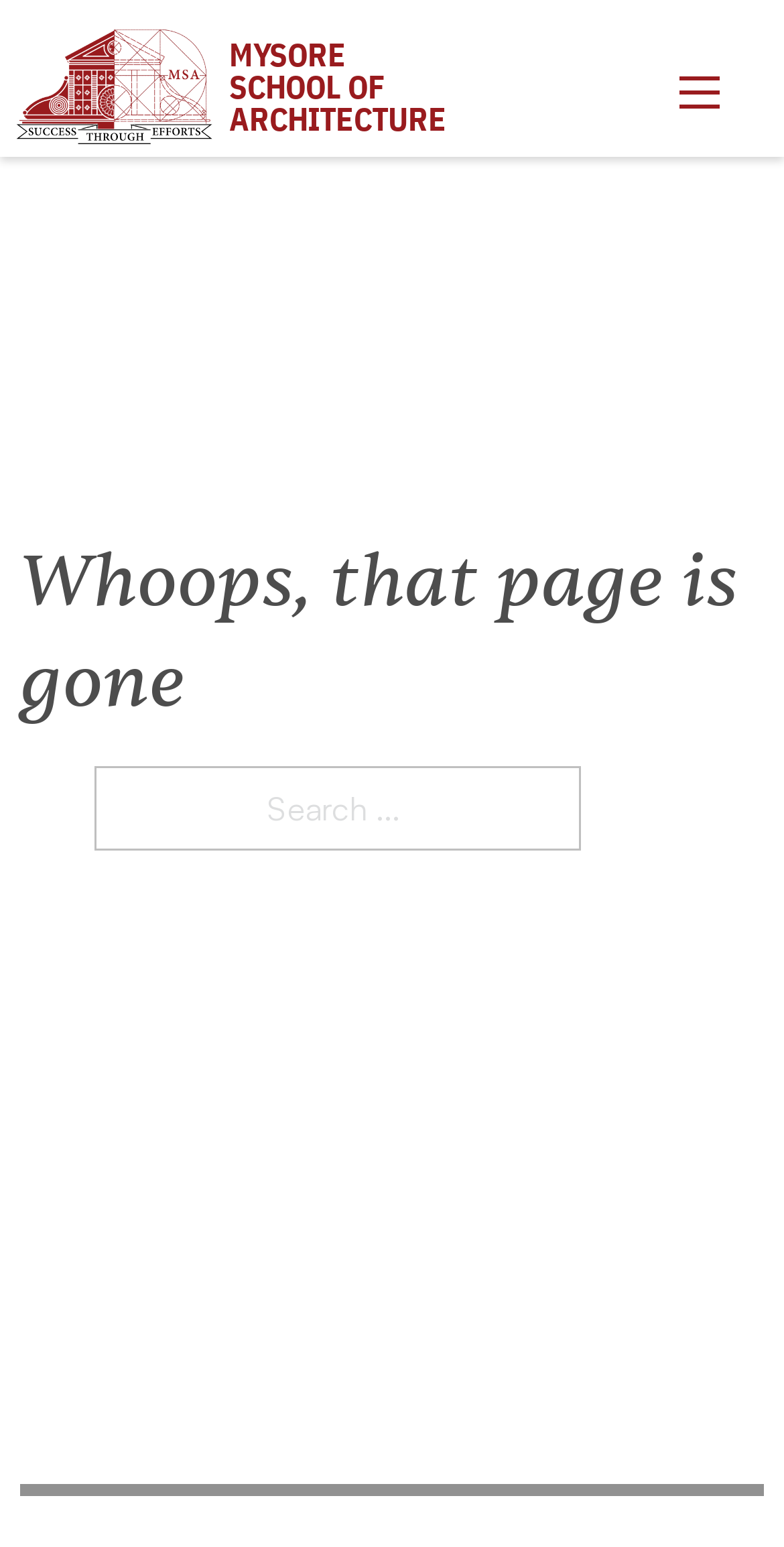Identify and provide the bounding box for the element described by: "parent_node: MYSORE".

[0.013, 0.017, 0.279, 0.095]